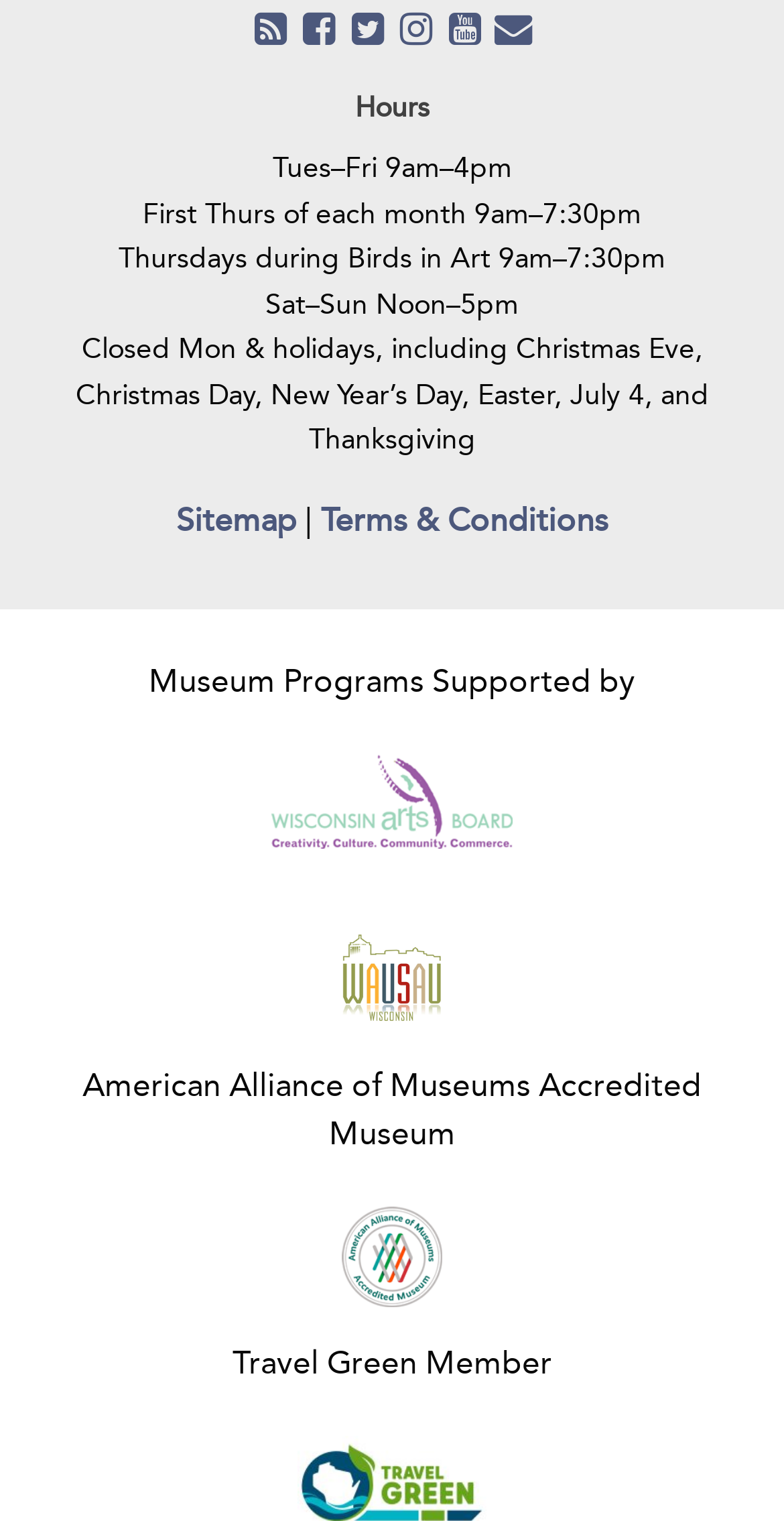Provide a one-word or one-phrase answer to the question:
What social media platforms can you follow the museum on?

Facebook, Twitter, Instagram, YouTube